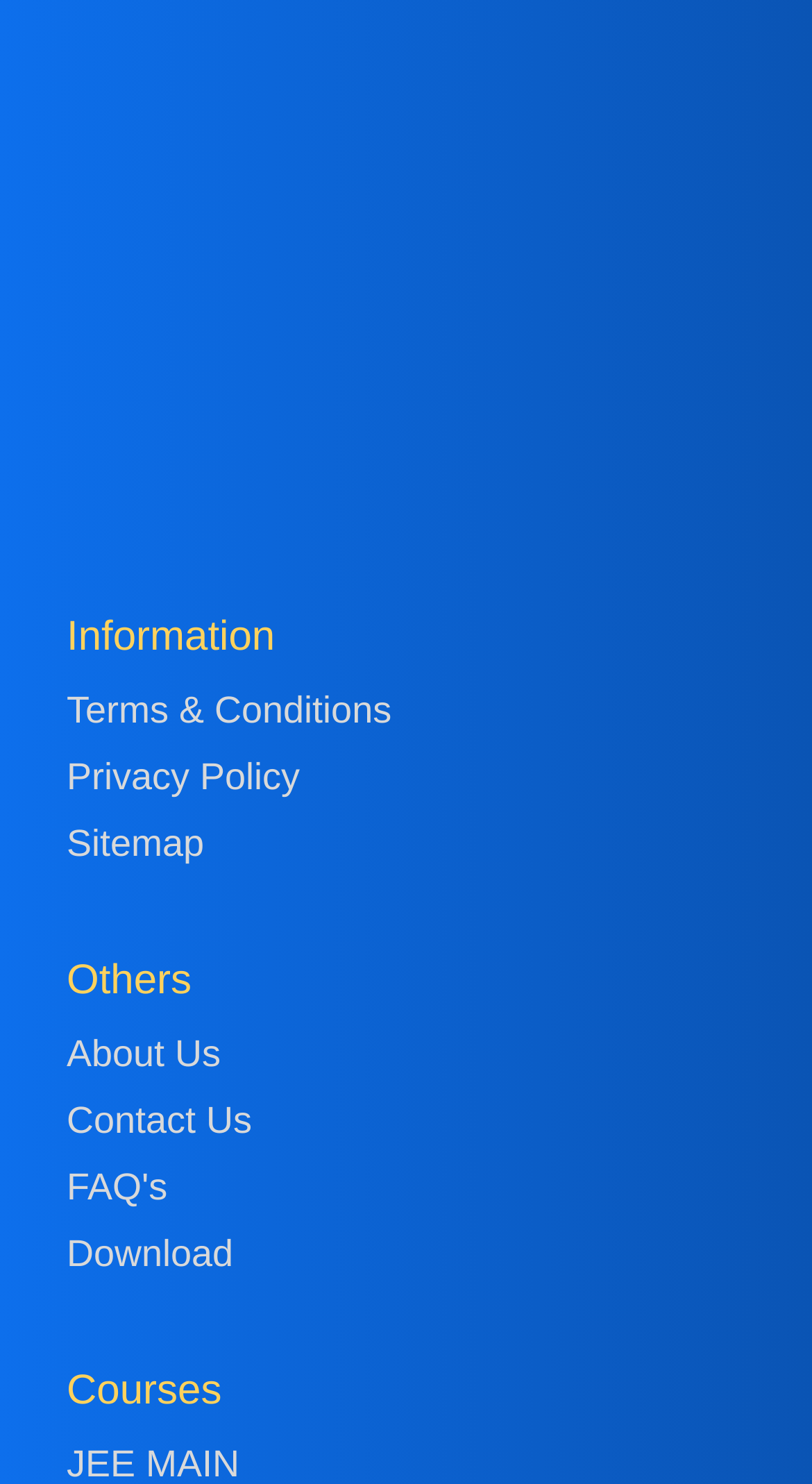Please find the bounding box coordinates of the element that must be clicked to perform the given instruction: "go to terms and conditions". The coordinates should be four float numbers from 0 to 1, i.e., [left, top, right, bottom].

[0.082, 0.46, 0.918, 0.498]